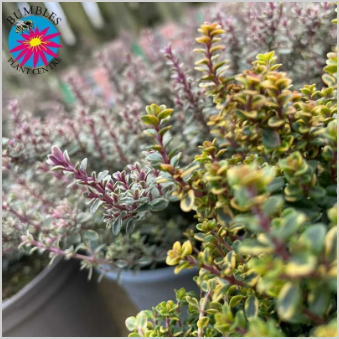Offer a detailed narrative of the image.

The image showcases a vibrant array of thyme herb plants at Bumbles Plant Centre, reflecting the lush, thriving environment of the nursery. The foreground features a rich green thyme plant, displaying its attractive, compact leaves with hues of yellow and green. In the background, delicate sprigs of another thyme variant emerge, their light purple and green leaves adding visual depth and texture to the scene. 

The Bumbles Plant Centre logo, visible in the top left corner, emphasizes the source of these thriving herbs, hinting at their quality and the expertise available at this nursery. This photograph beautifully captures the essence of herb gardening, inviting viewers to explore and cultivate their own herb garden with the help of Bumbles’ offerings. The diversity of thyme varieties is particularly highlighted, showcasing their aesthetic appeal and potential for culinary use.